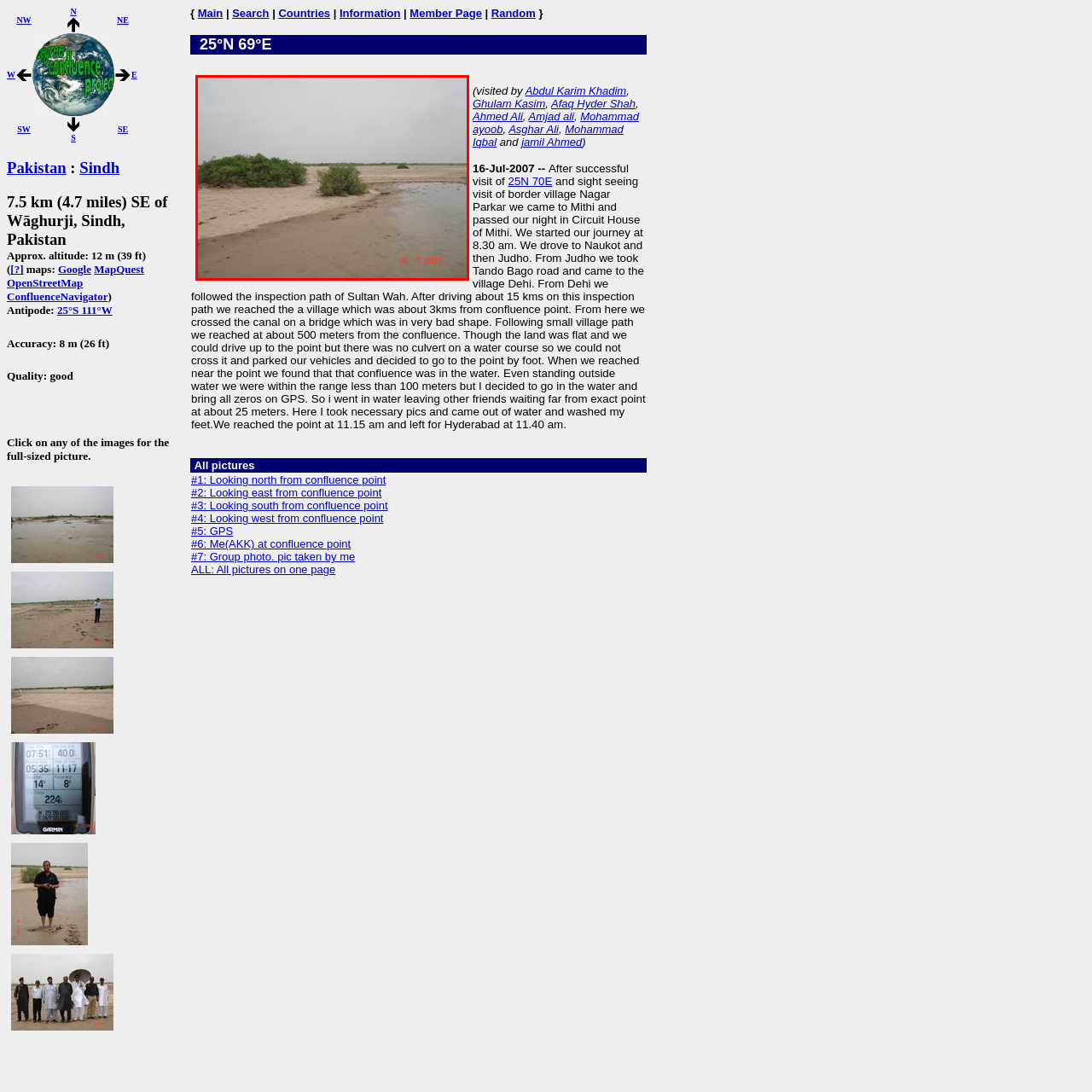Is the sky clear in the image?
Review the content shown inside the red bounding box in the image and offer a detailed answer to the question, supported by the visual evidence.

The answer can be inferred from the caption which states that the shallow body of water reflects the overcast sky, suggesting that the sky is not clear but rather overcast.